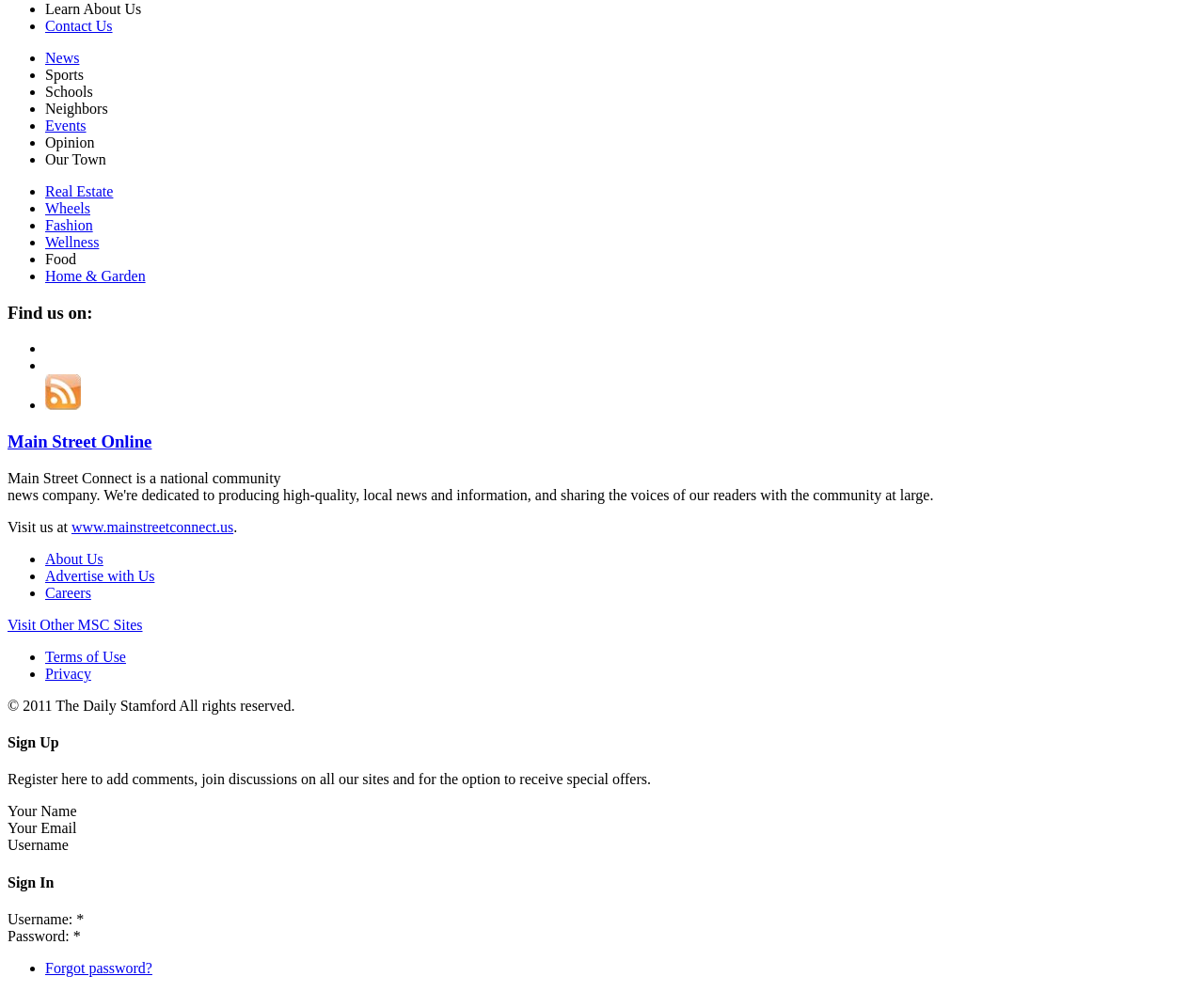Highlight the bounding box coordinates of the element you need to click to perform the following instruction: "Forgot password?."

[0.038, 0.968, 0.127, 0.984]